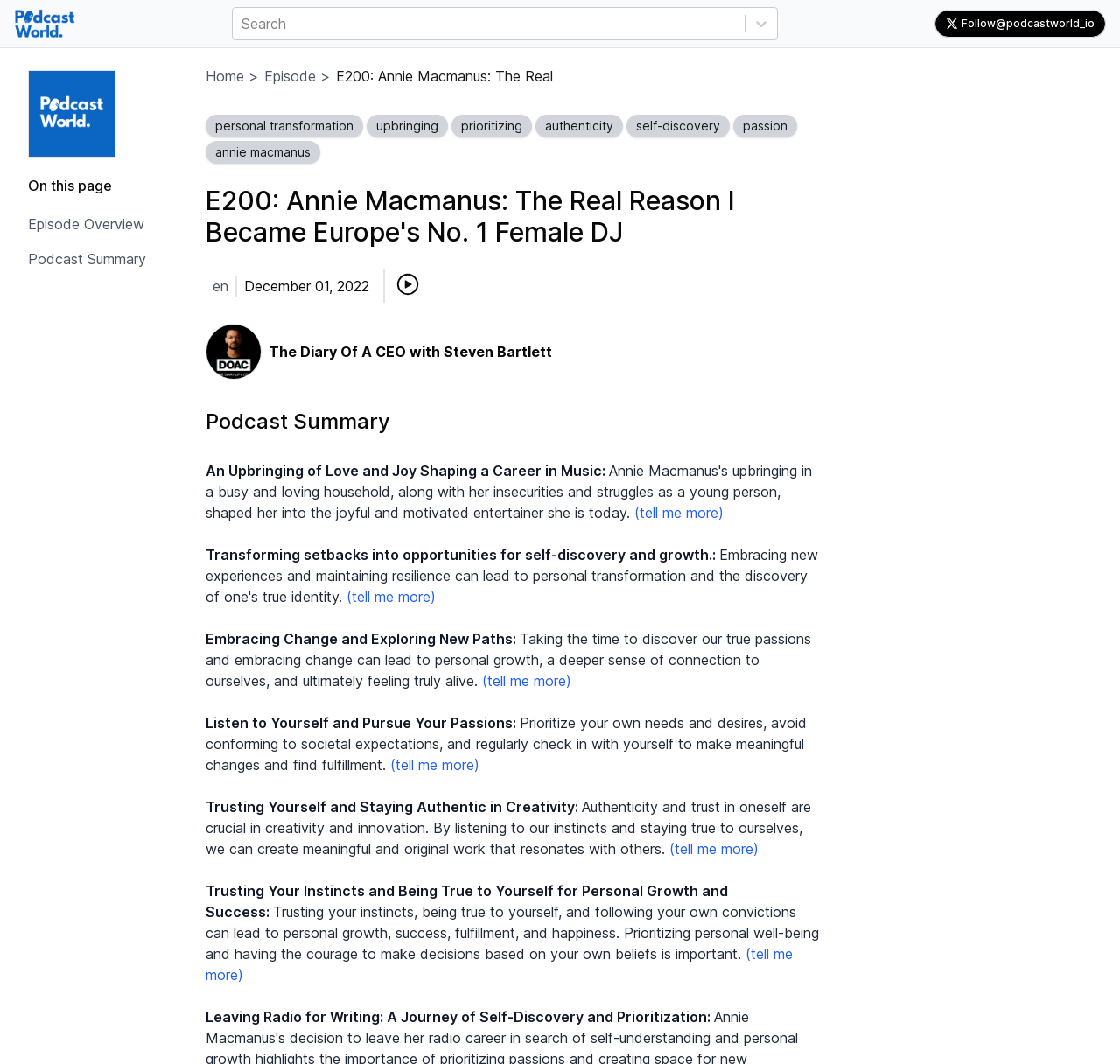Provide a comprehensive description of the webpage.

This webpage appears to be a podcast episode page, specifically episode E200 of "The Diary Of A CEO with Steven Bartlett" featuring Annie Macmanus. At the top left, there is a logo and a search bar. On the top right, there is a "Follow @podcastworld_io" button with a small image. Below the logo, there is a navigation menu with links to "Home", "Episode", and other pages.

The main content of the page is divided into sections. The first section has a heading "E200: Annie Macmanus: The Real Reason I Became Europe's No. 1 Female DJ" and a brief summary of the episode. Below this, there are several links to related topics, such as "personal transformation", "upbringing", and "authenticity".

The next section has a heading "Podcast Summary" and a brief overview of the episode. Below this, there are several "Details" sections, each with a disclosure triangle that can be expanded to reveal more information. These sections appear to summarize key points from the episode, such as Annie Macmanus's upbringing, transforming setbacks into opportunities, and trusting oneself and staying authentic in creativity.

Throughout the page, there are several images, including a podcast image, a logo, and small icons. The layout is clean and organized, with clear headings and concise text.